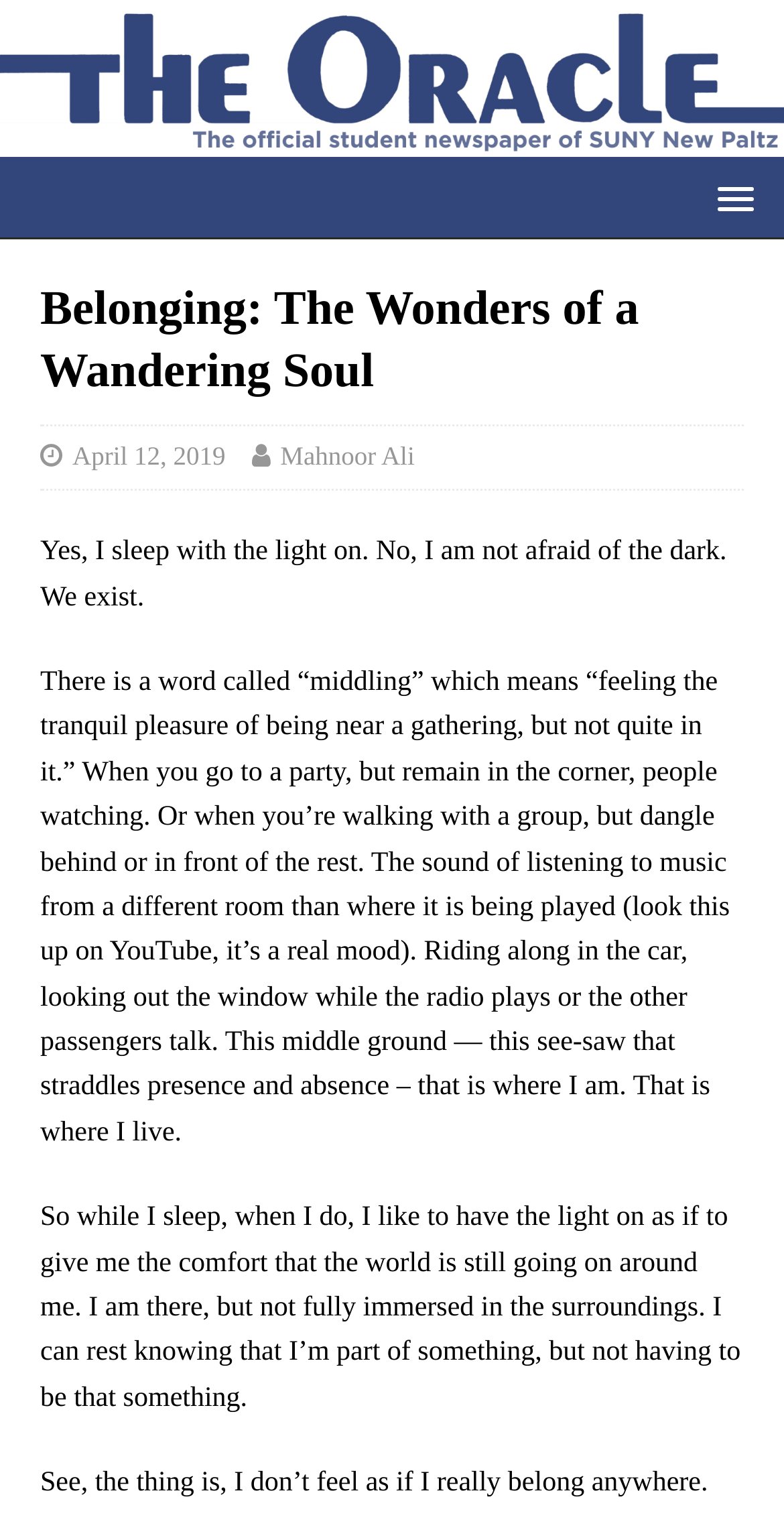Provide an in-depth description of the elements and layout of the webpage.

The webpage appears to be an article or blog post titled "Belonging: The Wonders of a Wandering Soul" on a website called "The New Paltz Oracle". At the top of the page, there is a link to the website's homepage, accompanied by an image of the website's logo. 

Below the title, there is a header section that contains the article's title, the date "April 12, 2019", and the author's name, "Mahnoor Ali". 

The main content of the article is divided into three paragraphs. The first paragraph starts with the sentence "Yes, I sleep with the light on. No, I am not afraid of the dark. We exist." and continues to describe the concept of "middling", which is about feeling comfortable being near a gathering but not quite part of it. 

The second paragraph elaborates on this concept, providing examples of being in a middle ground between presence and absence, such as people-watching at a party or listening to music from a different room. 

The third paragraph is a personal reflection, where the author shares their own experience of not feeling like they belong anywhere and how they find comfort in having the light on while sleeping, as if to reassure themselves that they are part of something even if they're not fully immersed in it.